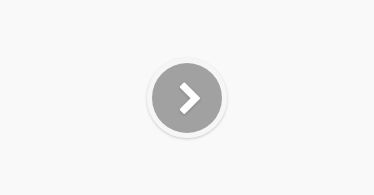Describe thoroughly the contents of the image.

The image depicts a button designed as a circular arrow, typically used to indicate a forward action or navigation to the next step in a user interface. This button is often placed in web articles or content feeds, allowing users to seamlessly transition to related articles or further information. It enhances user experience by visually guiding them towards additional content, such as articles about birds, bird species, or birding photography, aligning with the themes prevalent on the associated webpage. The design includes a subtle grey color, which makes it visually distinct without being overly intrusive, ensuring it complements the overall layout.